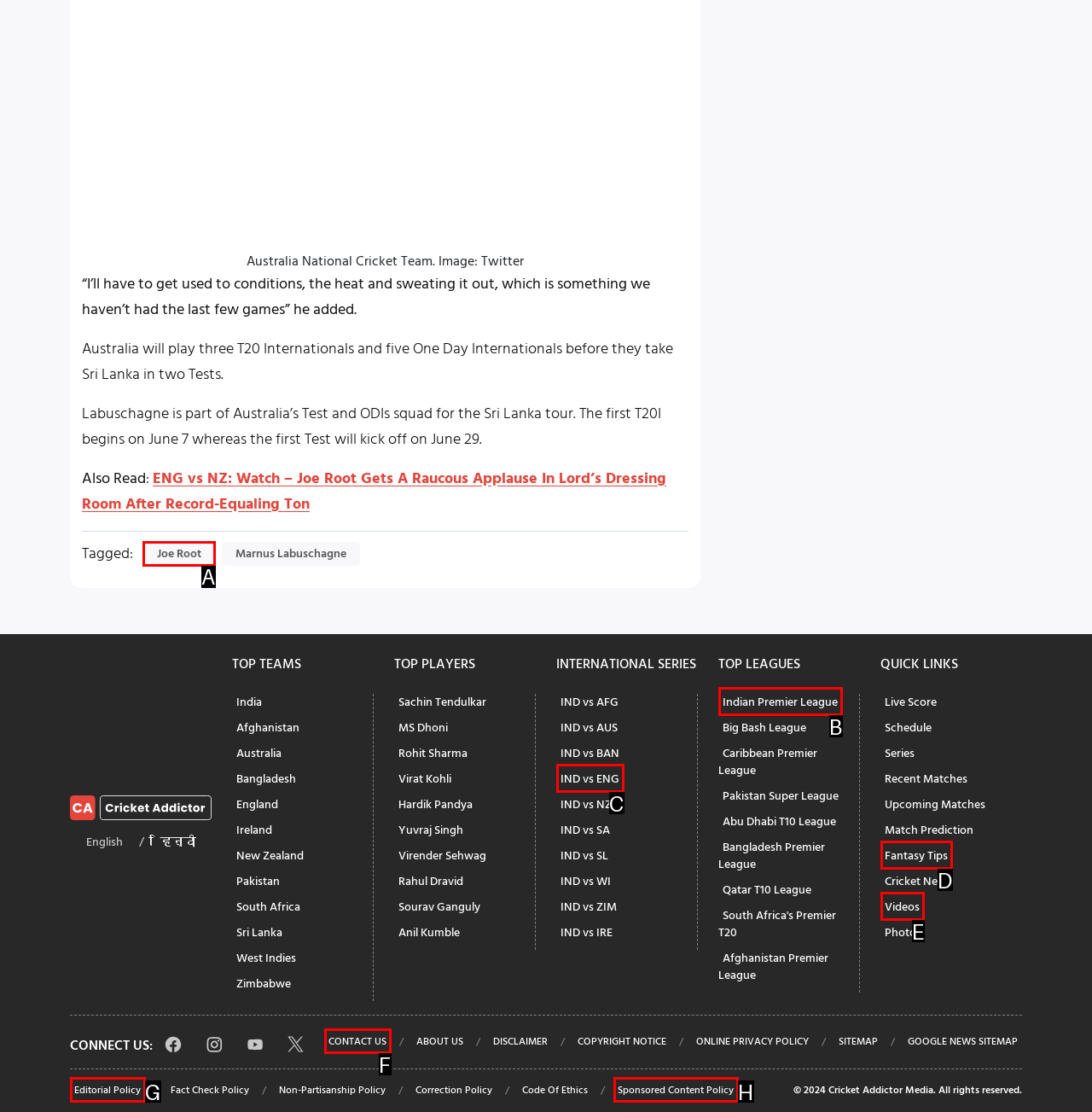Select the right option to accomplish this task: Click on the link to read about Joe Root's record-equaling ton. Reply with the letter corresponding to the correct UI element.

A